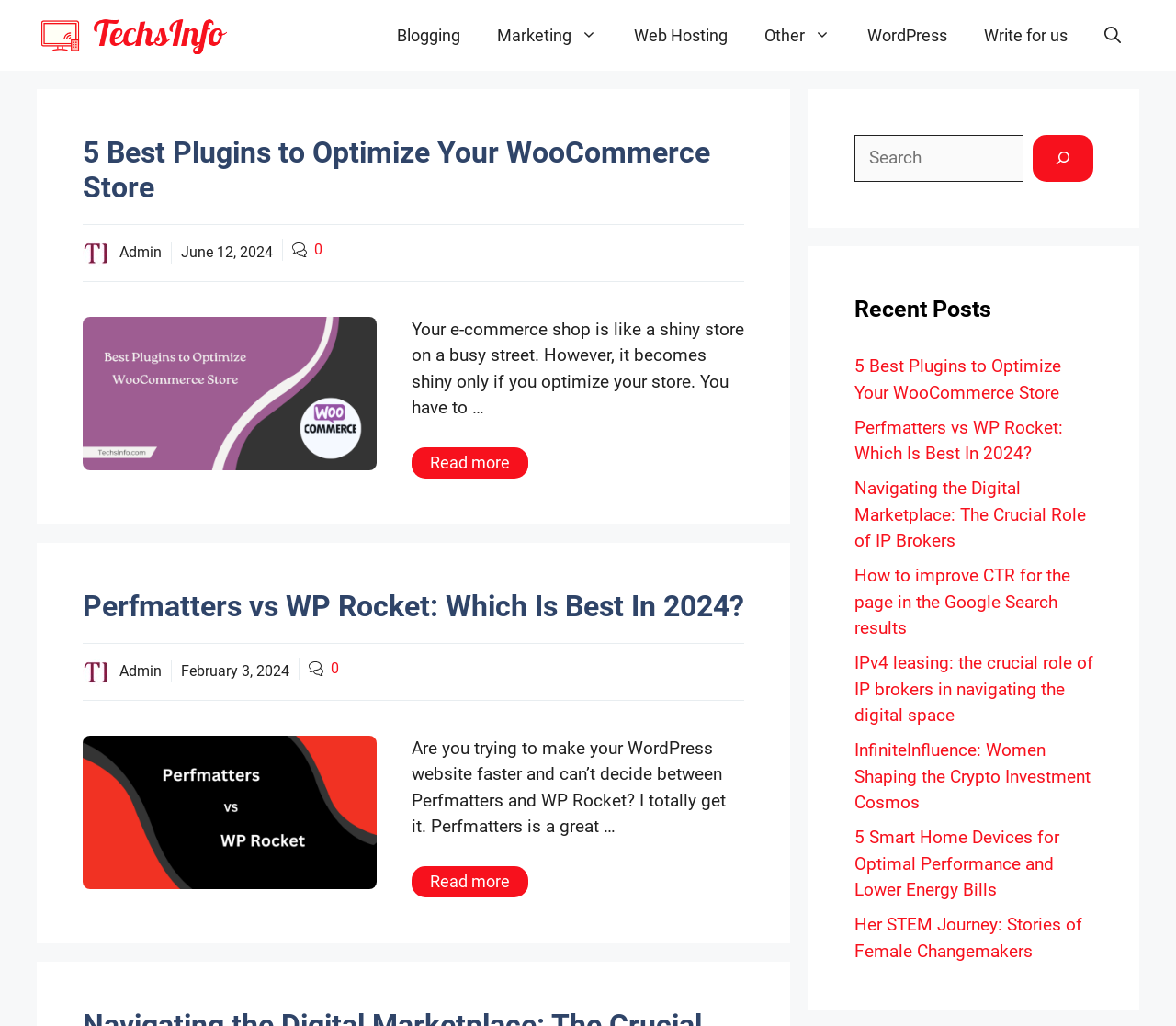Calculate the bounding box coordinates of the UI element given the description: "parent_node: Email * aria-describedby="email-notes" name="email"".

None